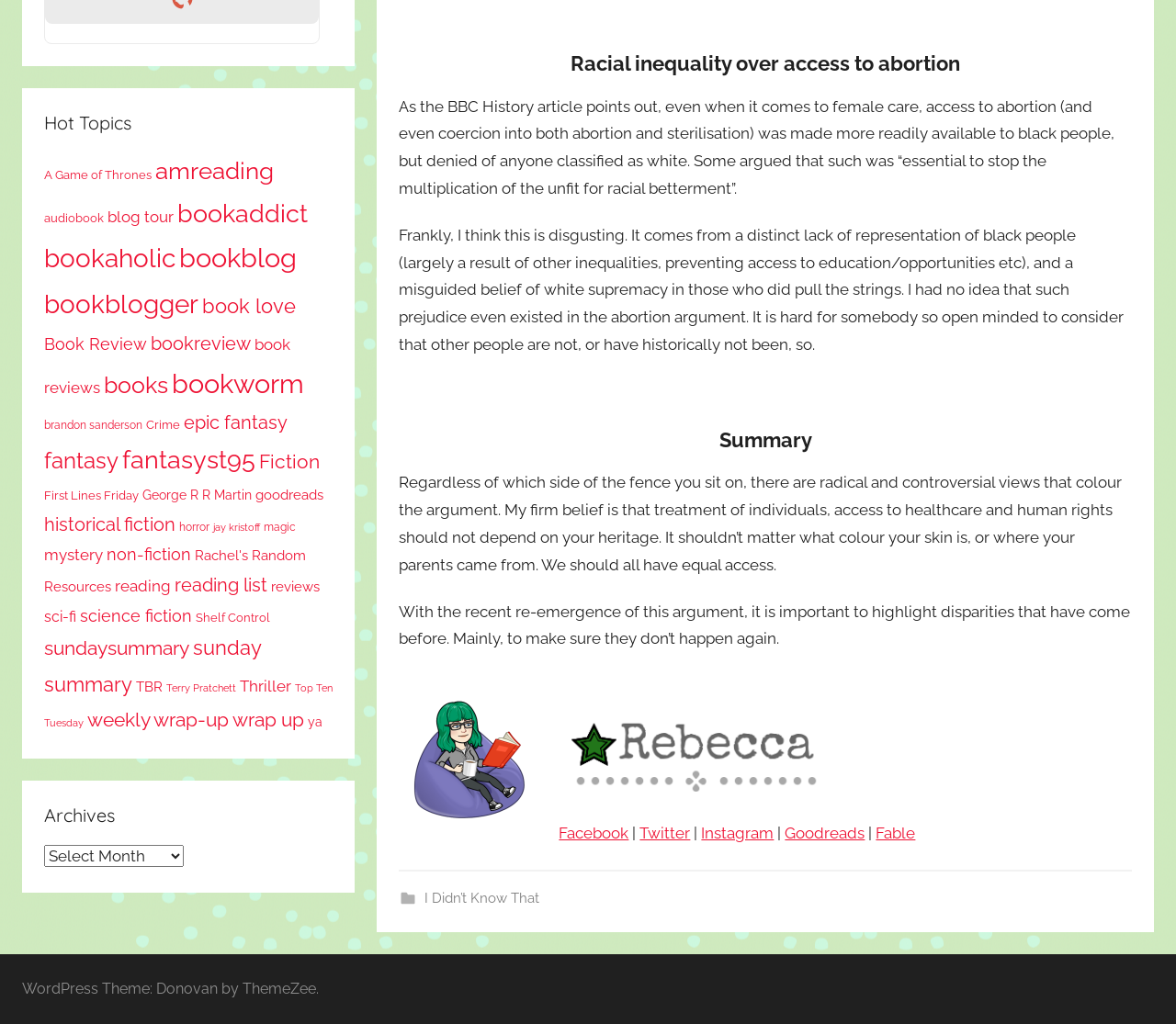Indicate the bounding box coordinates of the element that needs to be clicked to satisfy the following instruction: "Read the article about racial inequality over access to abortion". The coordinates should be four float numbers between 0 and 1, i.e., [left, top, right, bottom].

[0.339, 0.048, 0.962, 0.076]